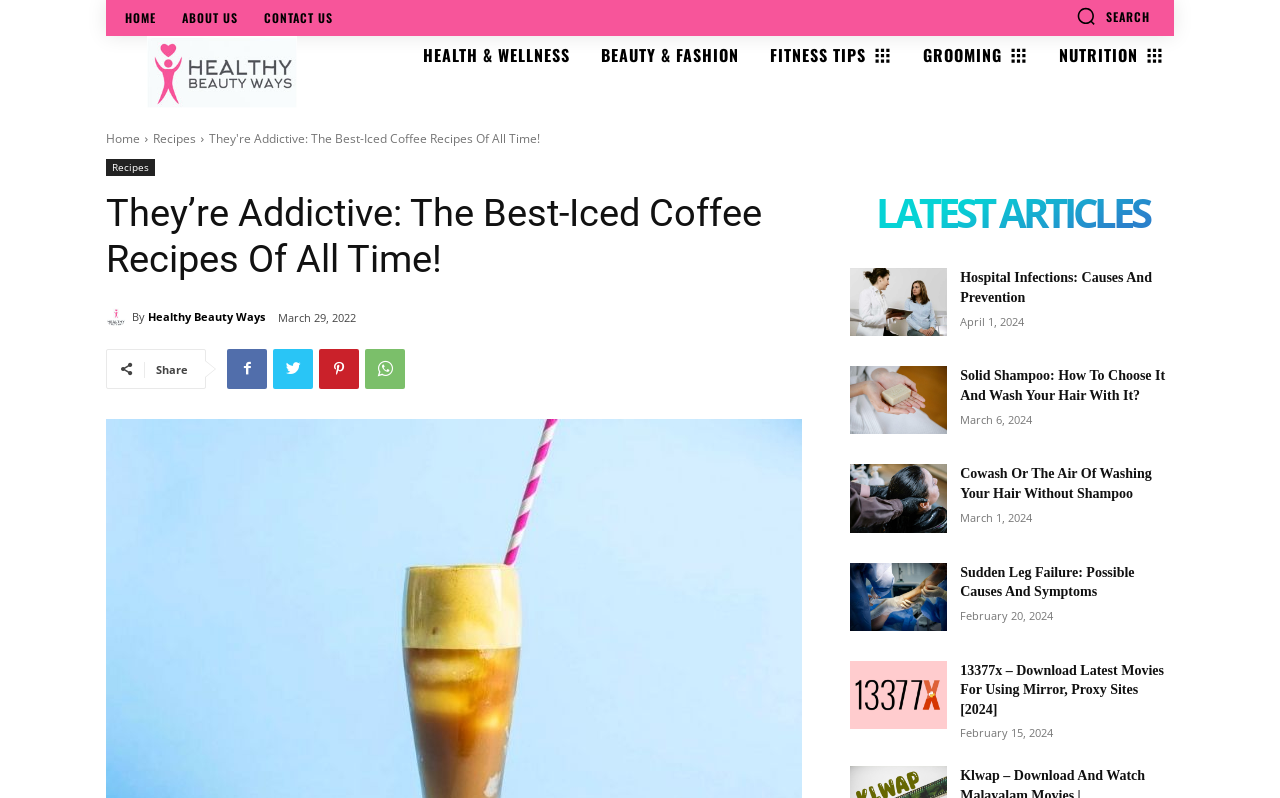Please identify the bounding box coordinates of the clickable area that will allow you to execute the instruction: "visit the HEALTH & WELLNESS page".

[0.318, 0.045, 0.453, 0.093]